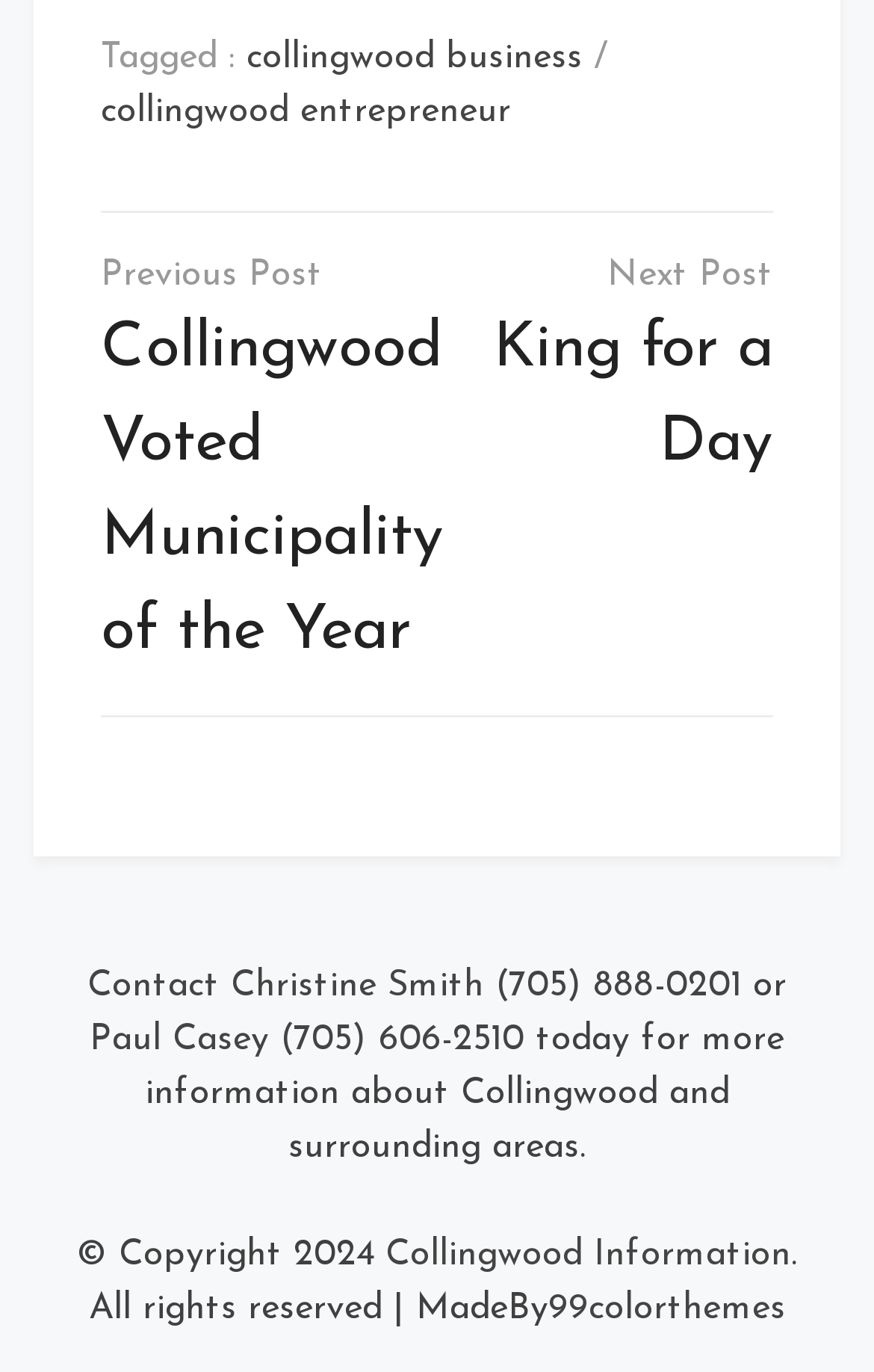Determine the bounding box coordinates of the clickable region to follow the instruction: "select language".

None